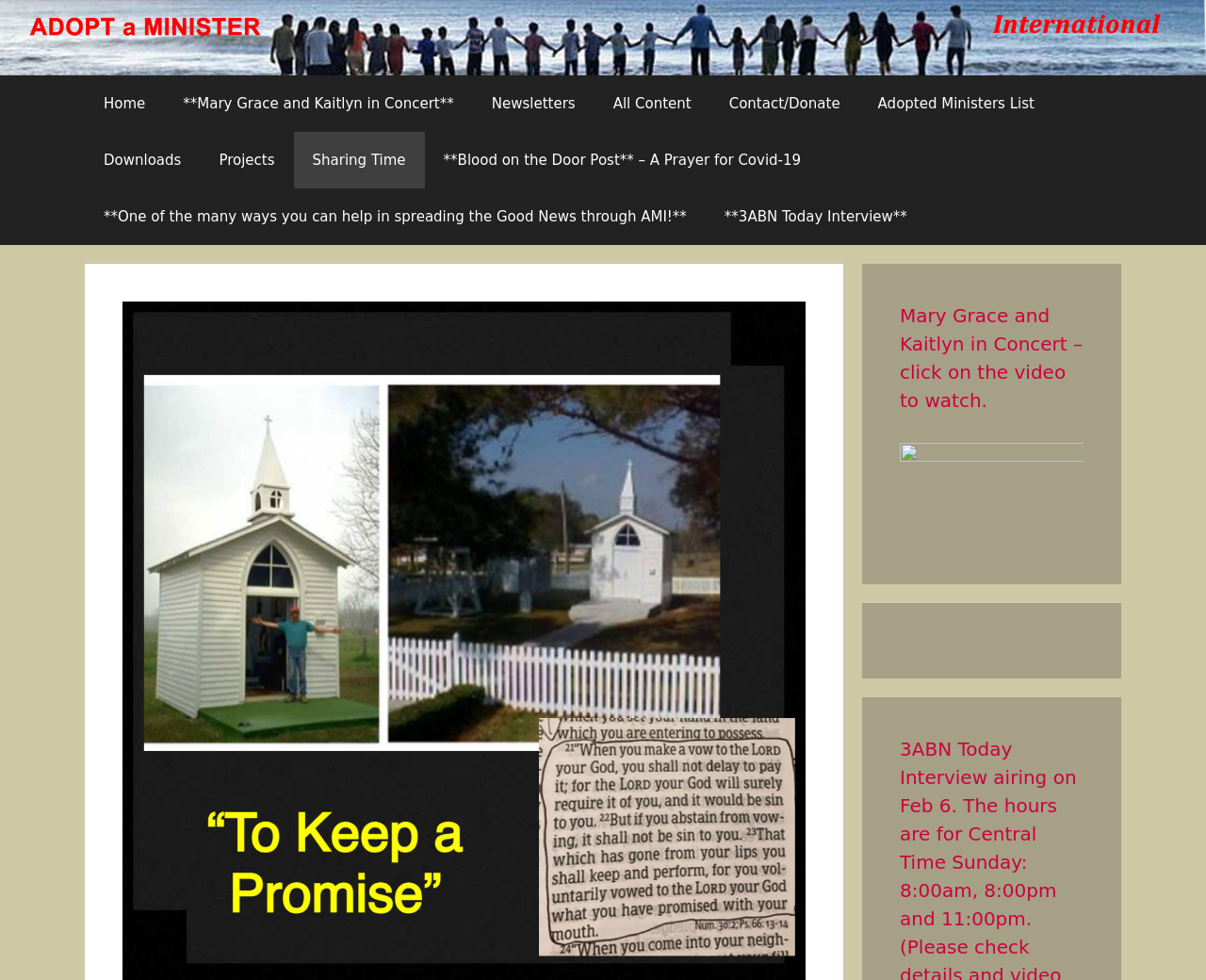Identify the bounding box coordinates of the clickable region necessary to fulfill the following instruction: "Explore Projects". The bounding box coordinates should be four float numbers between 0 and 1, i.e., [left, top, right, bottom].

[0.166, 0.135, 0.243, 0.192]